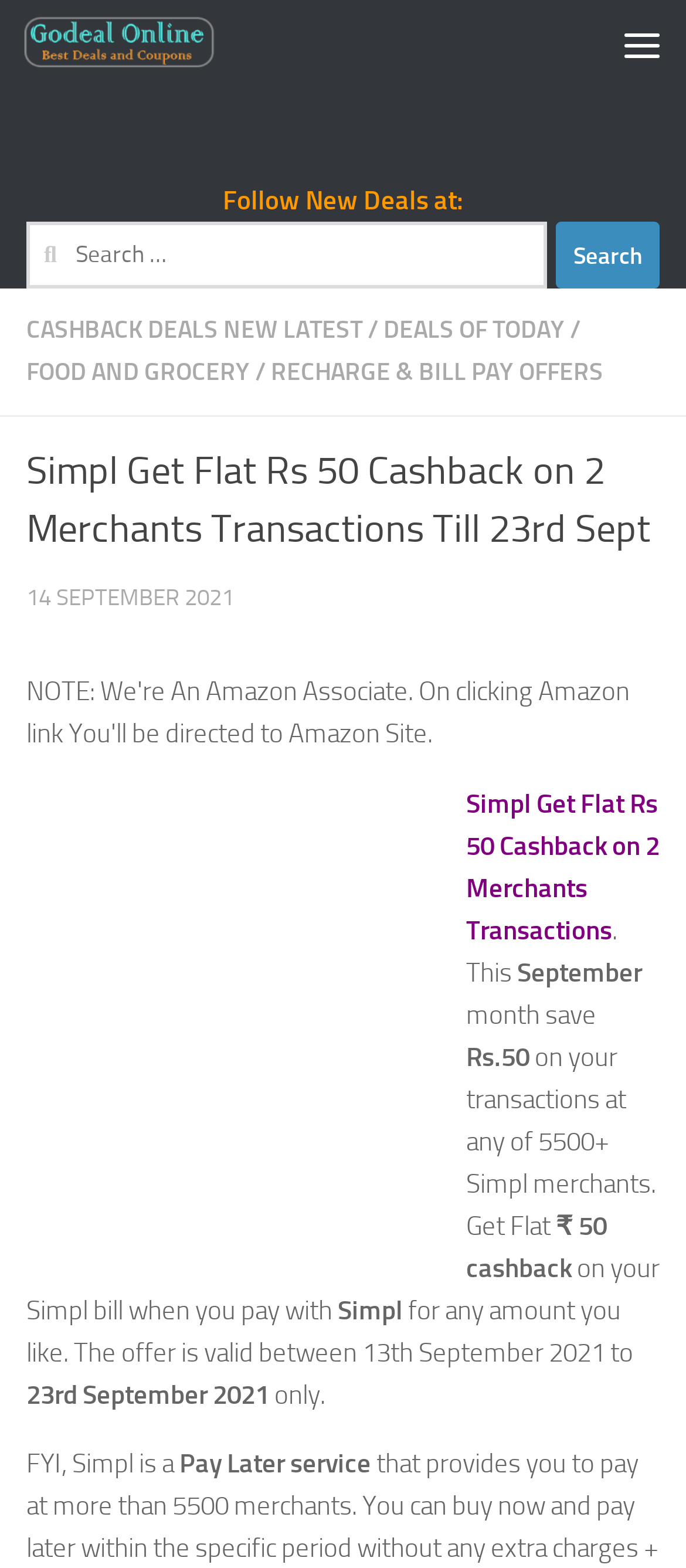Return the bounding box coordinates of the UI element that corresponds to this description: "Toggle navigation". The coordinates must be given as four float numbers in the range of 0 and 1, [left, top, right, bottom].

None